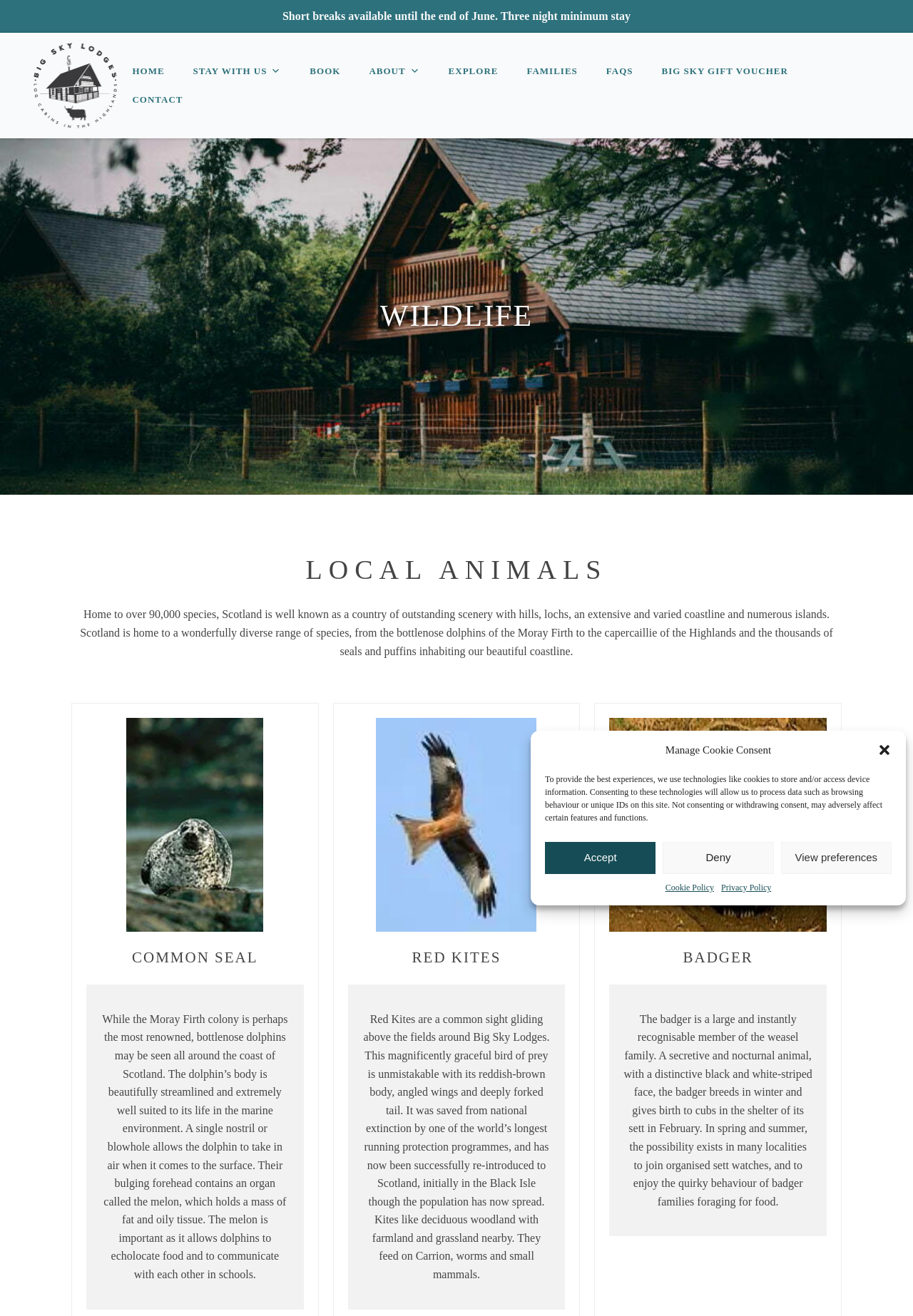What is the distinctive feature of the red kite?
Utilize the information in the image to give a detailed answer to the question.

According to the webpage, the red kite is described as having a 'reddish-brown body, angled wings and deeply forked tail', which makes it unmistakable. Therefore, the distinctive feature of the red kite is its reddish-brown body.